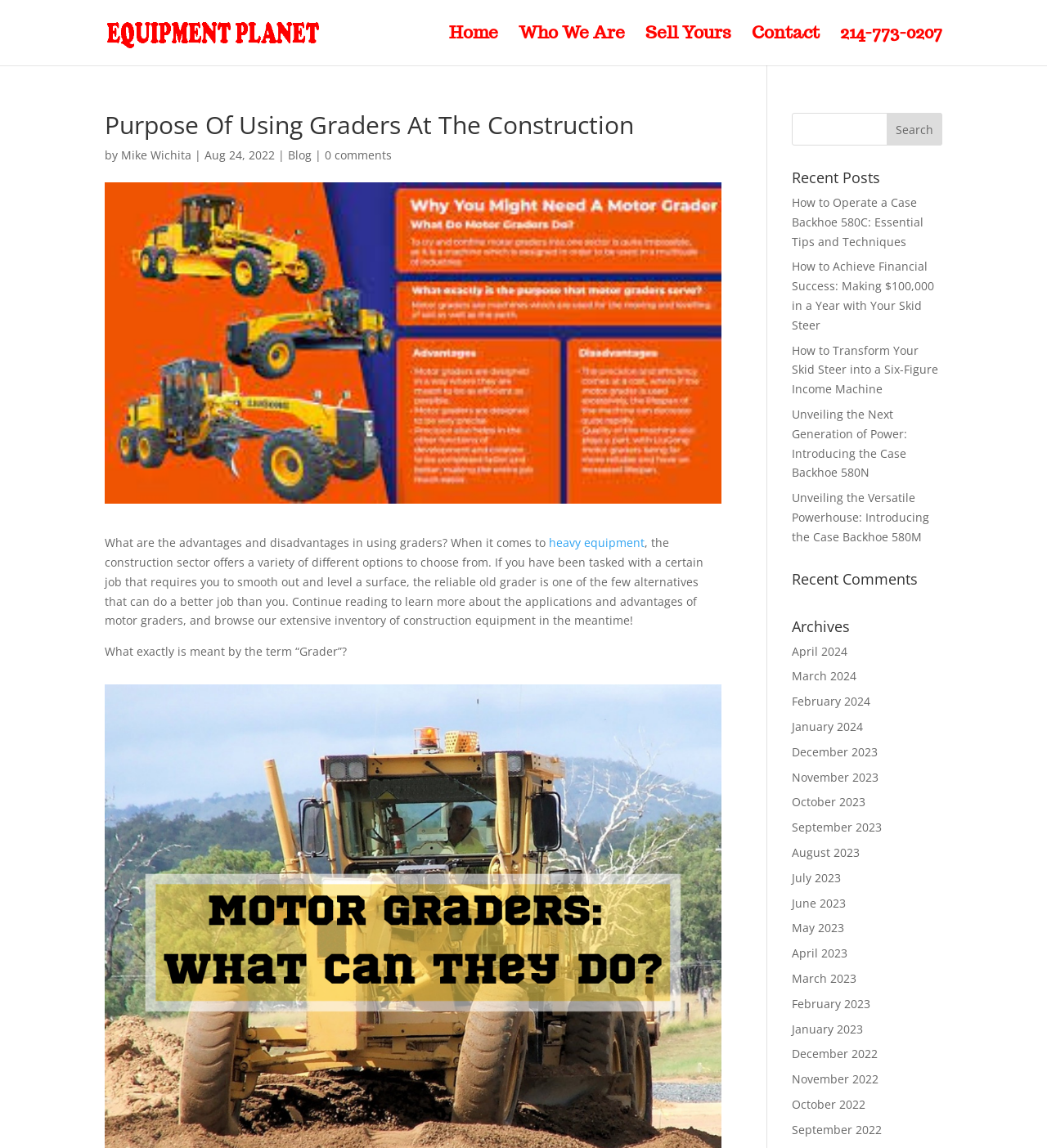Extract the bounding box coordinates of the UI element described by: "February 2024". The coordinates should include four float numbers ranging from 0 to 1, e.g., [left, top, right, bottom].

[0.756, 0.604, 0.831, 0.618]